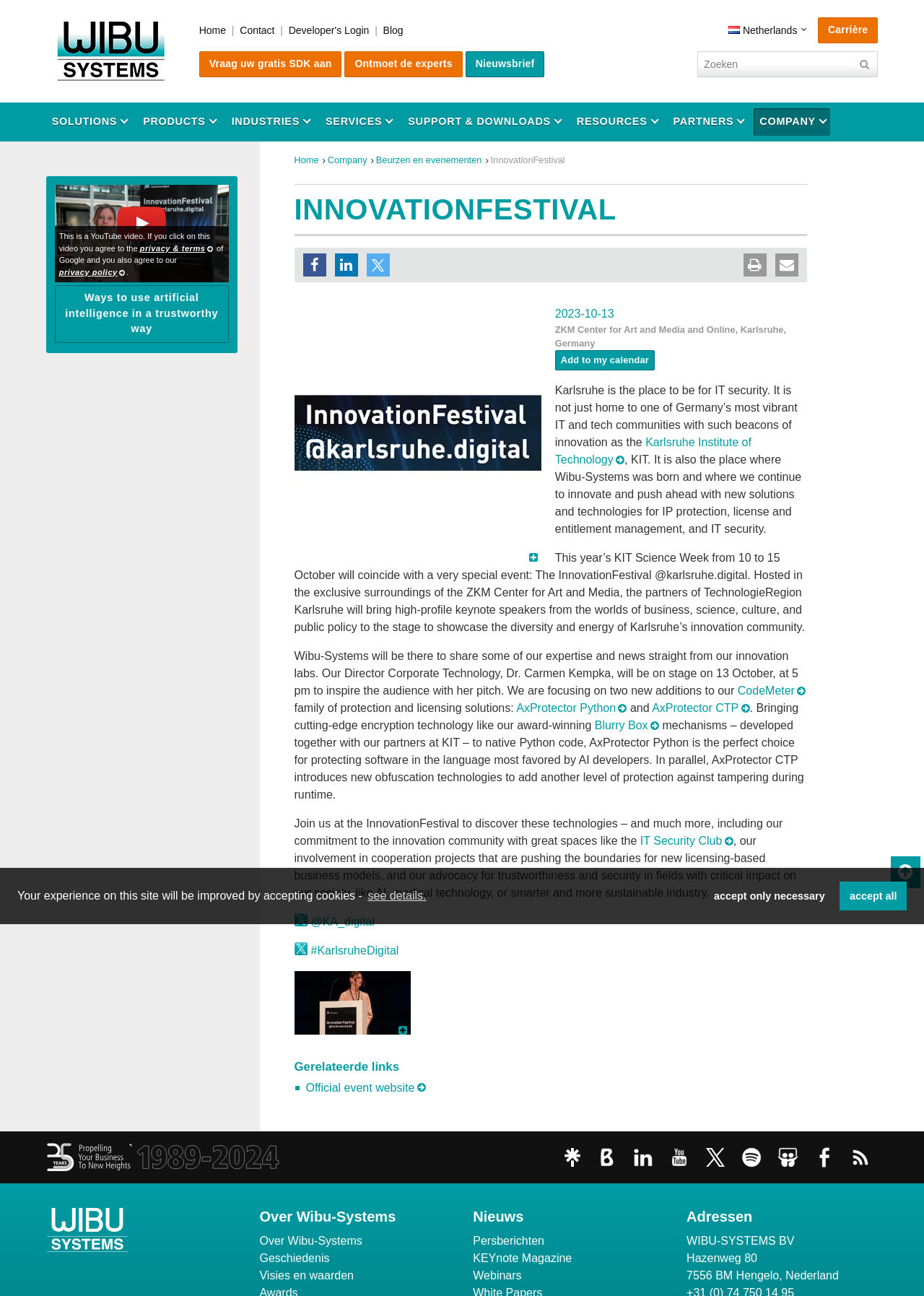Identify the bounding box coordinates of the element to click to follow this instruction: 'Click on the 'Home' link'. Ensure the coordinates are four float values between 0 and 1, provided as [left, top, right, bottom].

[0.215, 0.019, 0.245, 0.028]